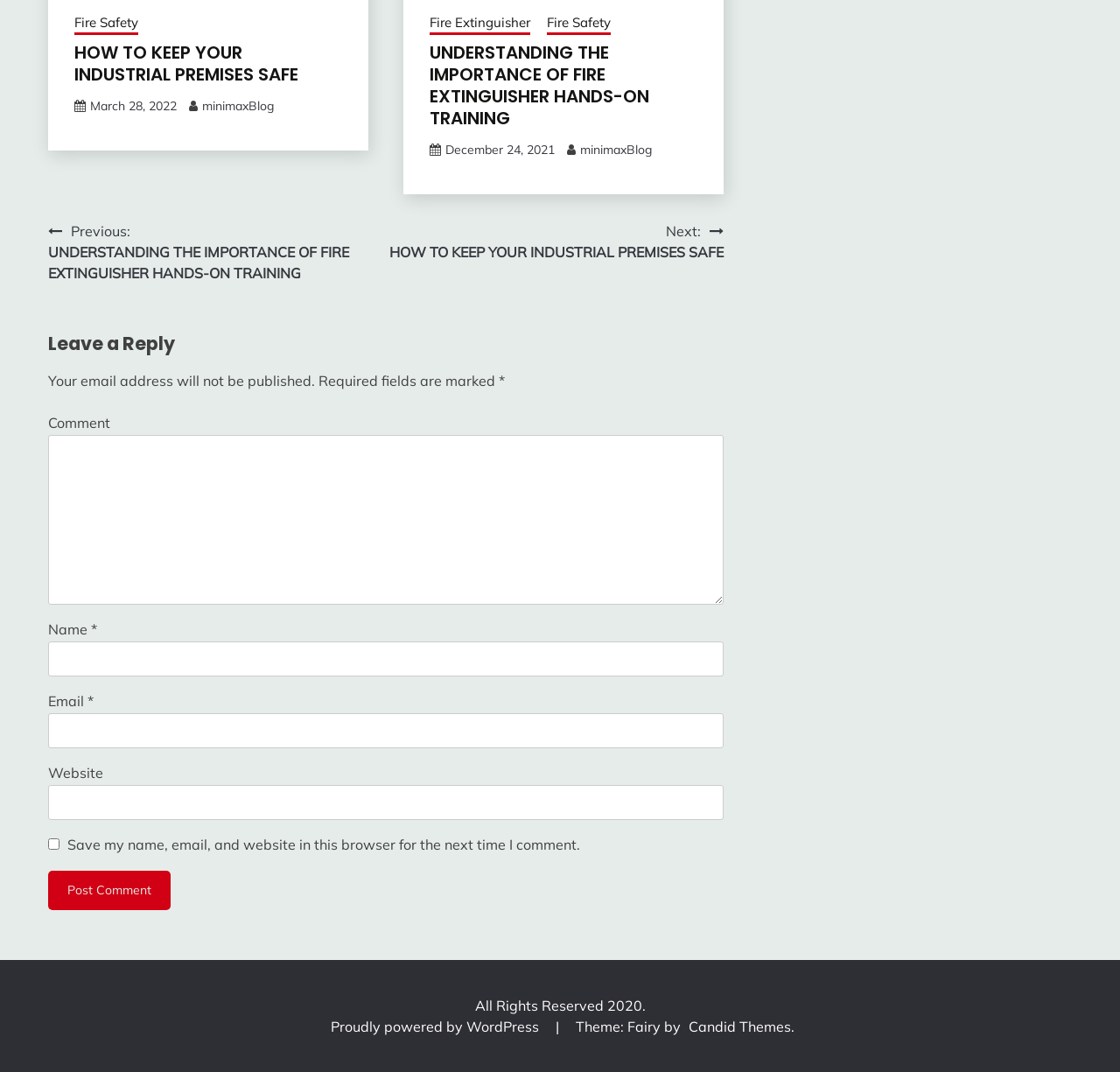Identify and provide the bounding box for the element described by: "parent_node: Email * aria-describedby="email-notes" name="email"".

[0.043, 0.666, 0.646, 0.698]